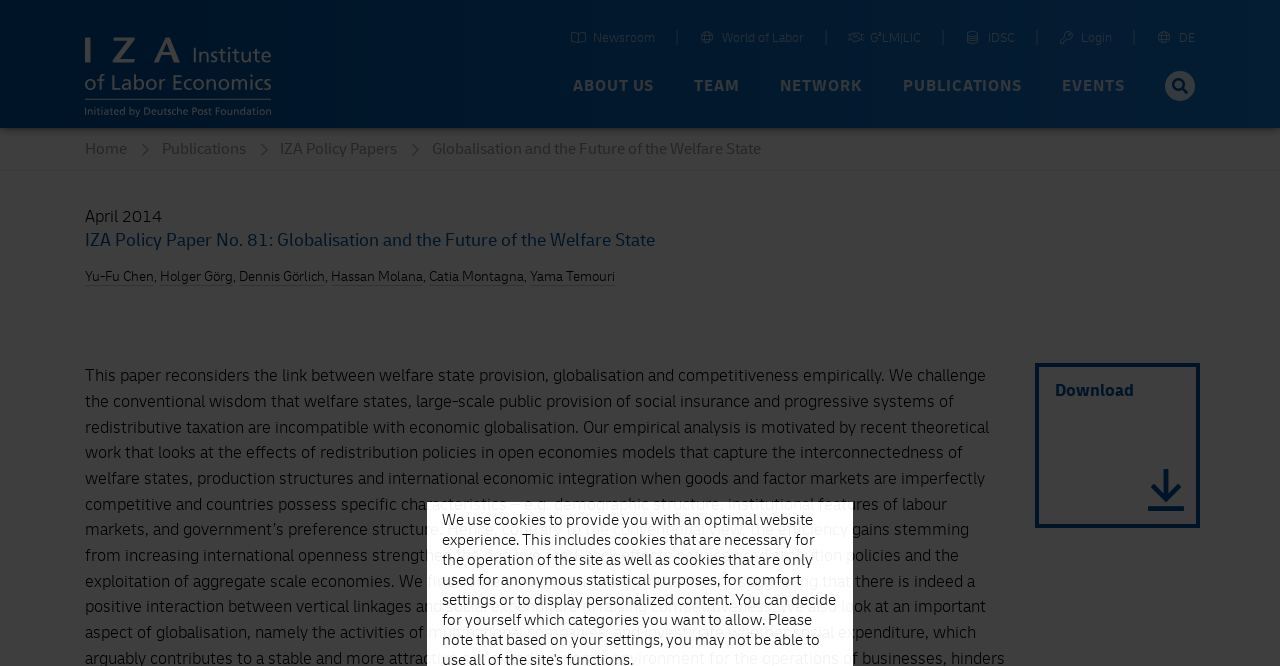Provide the bounding box coordinates for the specified HTML element described in this description: "Home". The coordinates should be four float numbers ranging from 0 to 1, in the format [left, top, right, bottom].

[0.066, 0.209, 0.126, 0.239]